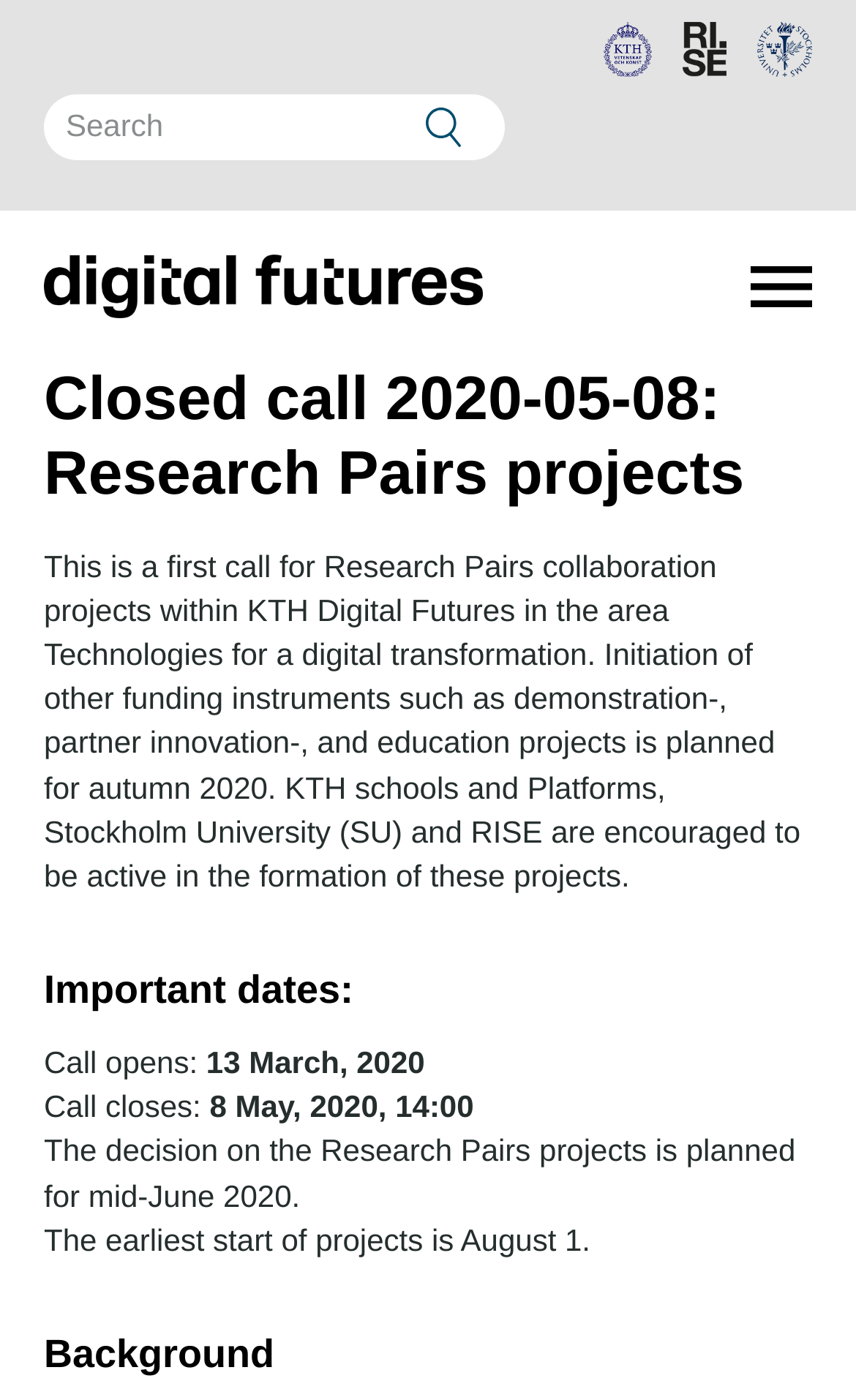Articulate a detailed summary of the webpage's content and design.

The webpage appears to be a call for research collaboration projects within KTH Digital Futures. At the top, there is a search bar with a search button and a search icon. Below the search bar, there are three logos: KTH, Ri.se, and Stockholm University, each with a corresponding link.

On the left side, there is a link to Digital Futures with an accompanying image. Below this link, there is a menu button with a navigation icon. The main content of the webpage is divided into sections, starting with a heading that reads "Closed call 2020-05-08: Research Pairs projects". 

Below the heading, there is a paragraph of text that explains the purpose of the call and the planned funding instruments. The text is followed by a section titled "Important dates:", which lists the call opening and closing dates, as well as the planned decision and project start dates.

There are a total of four headings on the webpage, including the main heading, "Important dates:", "Background", and an unlabelled heading above the paragraph of text. The webpage also contains several static text elements and images, but no other interactive elements besides the search bar and the links.